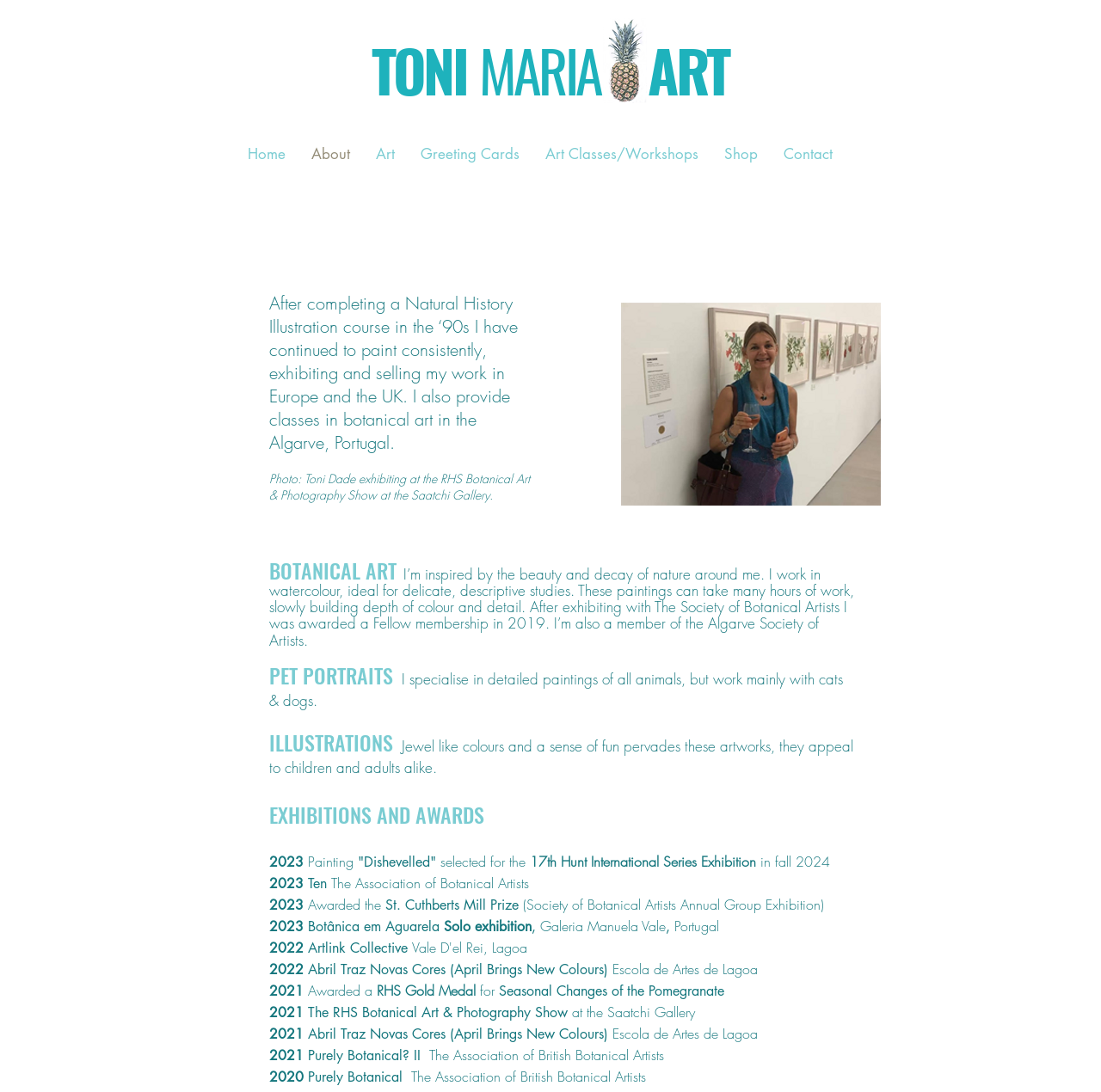Point out the bounding box coordinates of the section to click in order to follow this instruction: "Read about the artist's biography".

[0.245, 0.267, 0.47, 0.416]